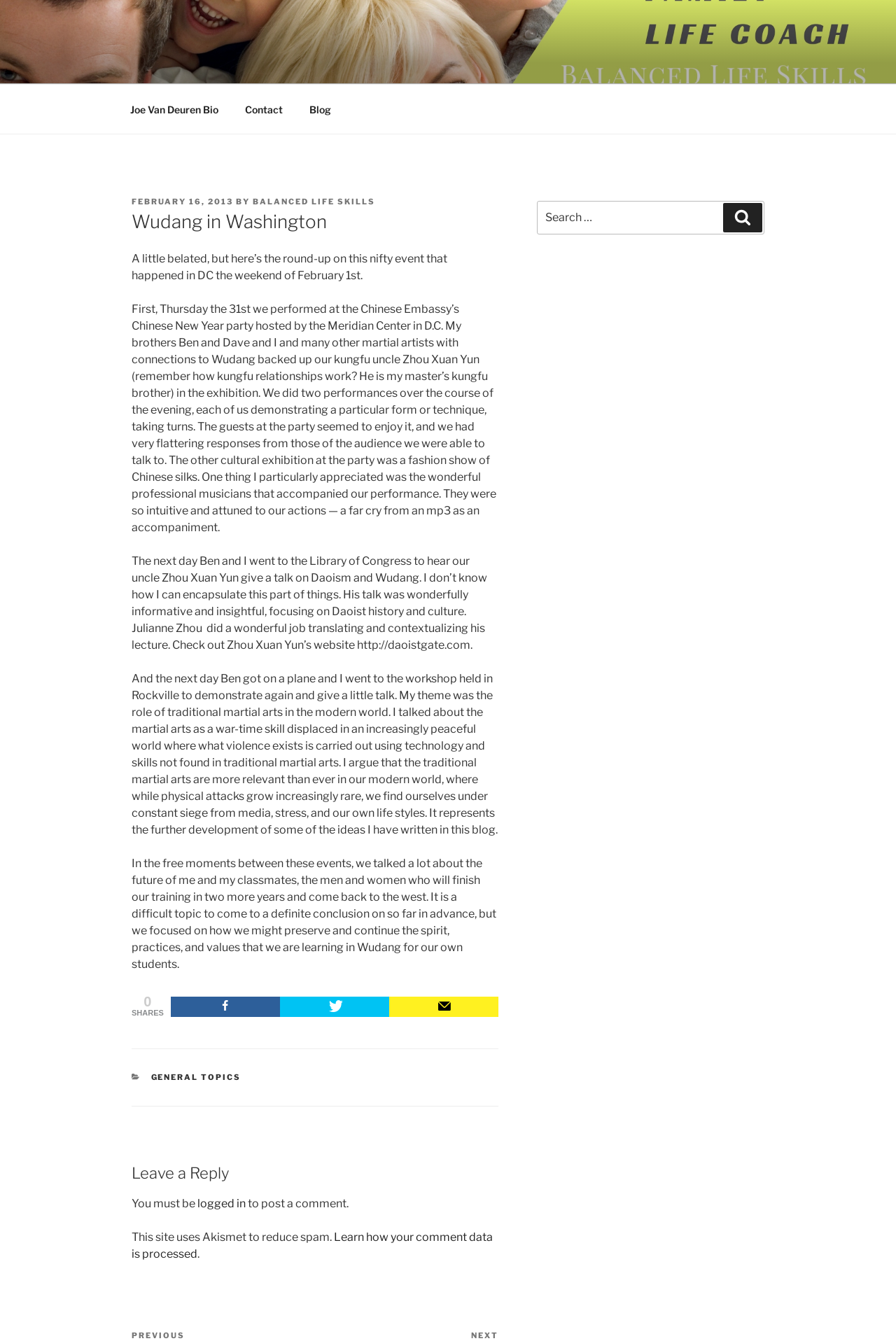Given the webpage screenshot, identify the bounding box of the UI element that matches this description: "Joe Van Deuren Bio".

[0.131, 0.069, 0.257, 0.094]